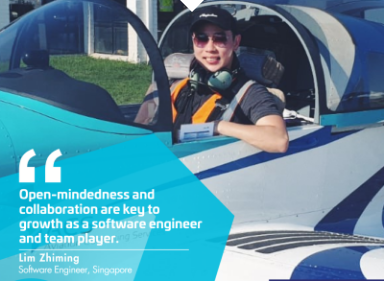Use a single word or phrase to answer this question: 
Where is Lim Zhiming seated?

In the cockpit of an aircraft